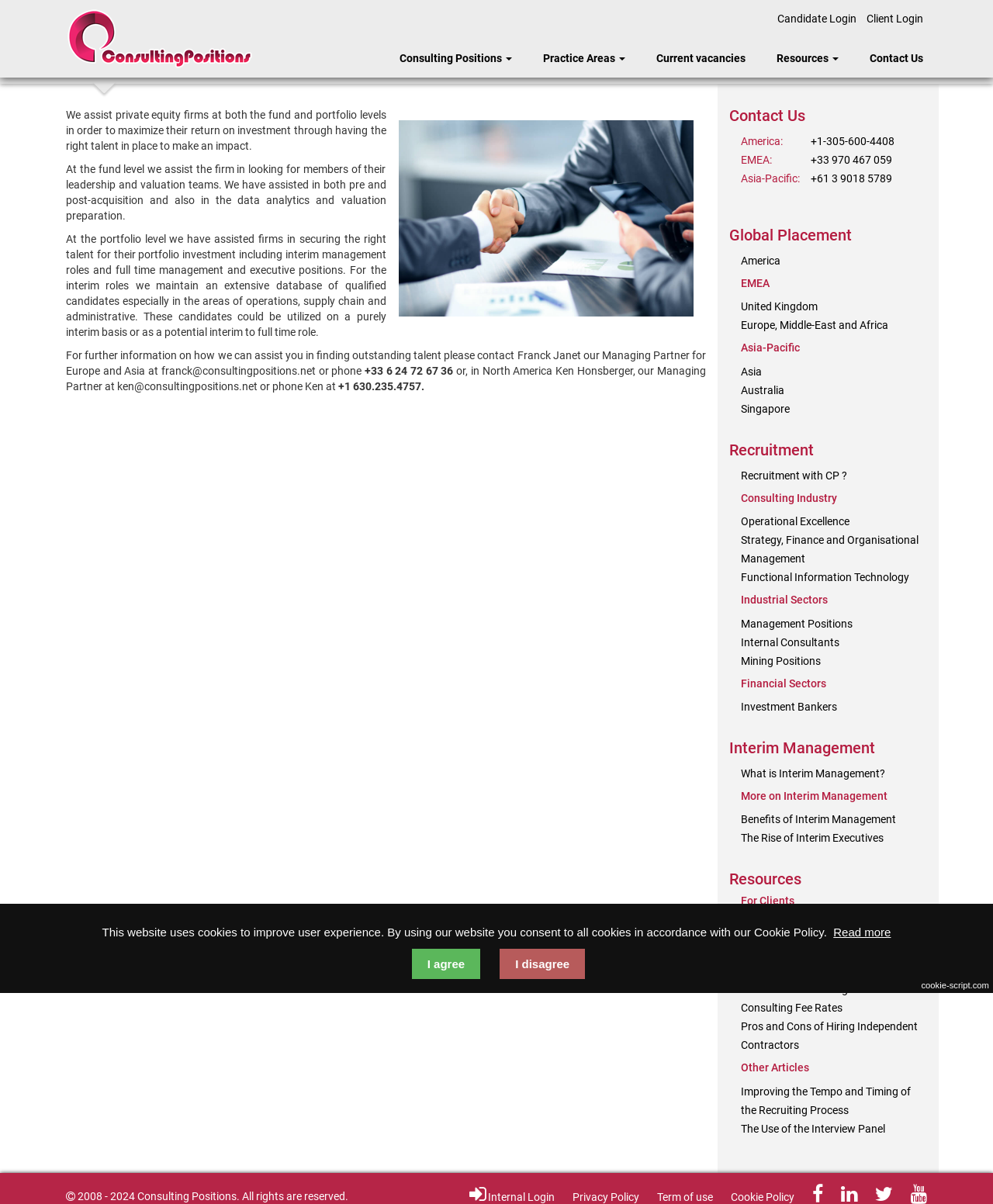What is the company's main focus?
Provide a detailed answer to the question, using the image to inform your response.

Based on the webpage content, the company's main focus is on private equity firms, assisting them in finding the right talent to maximize their return on investment.